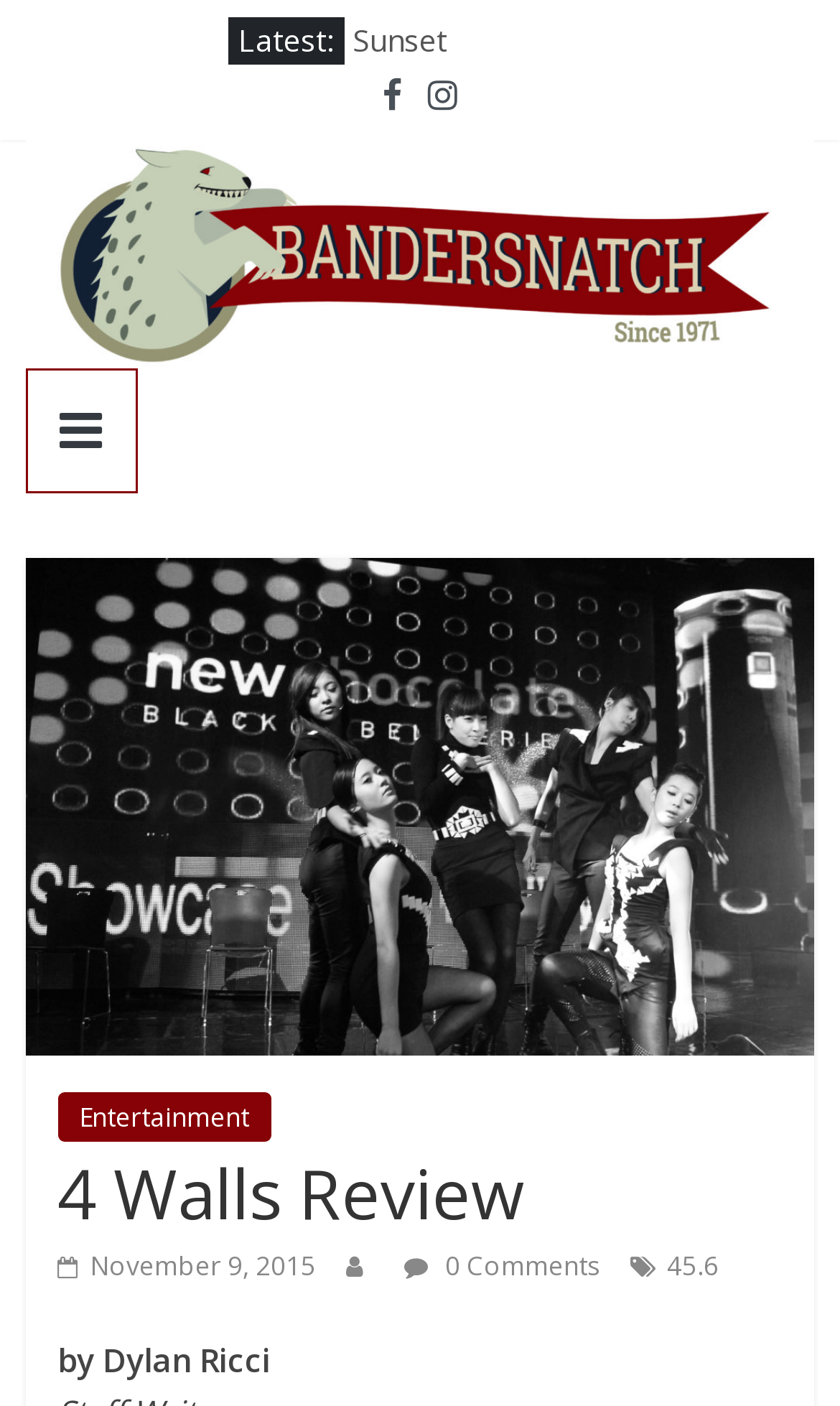Locate the bounding box coordinates of the clickable region necessary to complete the following instruction: "go to the Entertainment page". Provide the coordinates in the format of four float numbers between 0 and 1, i.e., [left, top, right, bottom].

[0.068, 0.776, 0.322, 0.812]